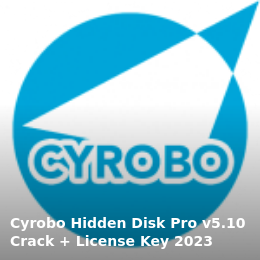Provide a thorough and detailed caption for the image.

This image features the logo of "Cyrobo Hidden Disk Pro v5.10," a software tool designed to create hidden virtual disks for enhanced privacy and data security. The logo is presented against a bright blue circular background, incorporating a sleek white triangular design that symbolizes innovation and technology. Below the logo, the text "Cyrobo Hidden Disk Pro v5.10 Crack + License Key 2023" indicates that this version includes a cracked access feature, typically aimed at users seeking to bypass purchase requirements. This software is often sought after for its ability to conceal sensitive information on a computer, making this image relevant for potential users interested in data protection solutions.